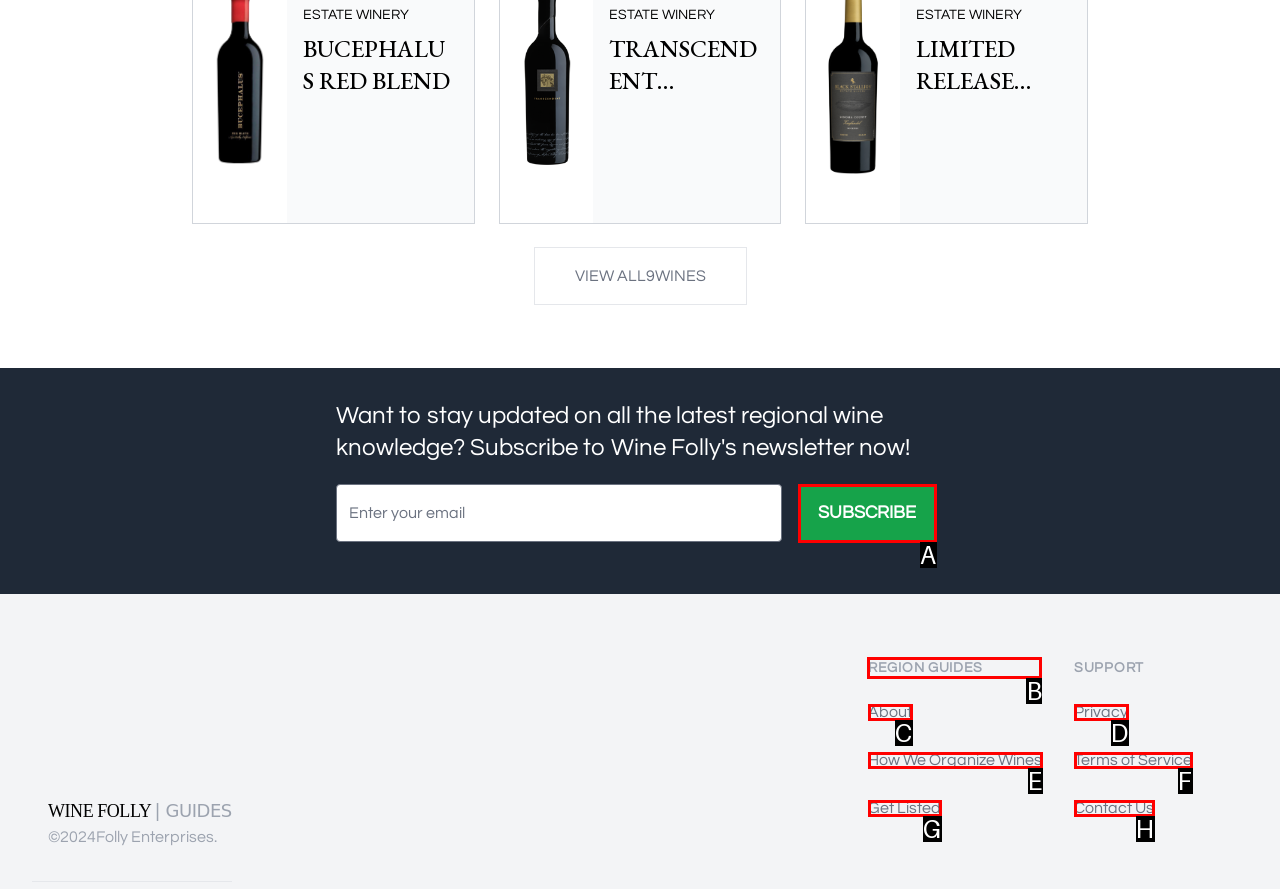Given the instruction: Learn about the region guides, which HTML element should you click on?
Answer with the letter that corresponds to the correct option from the choices available.

B